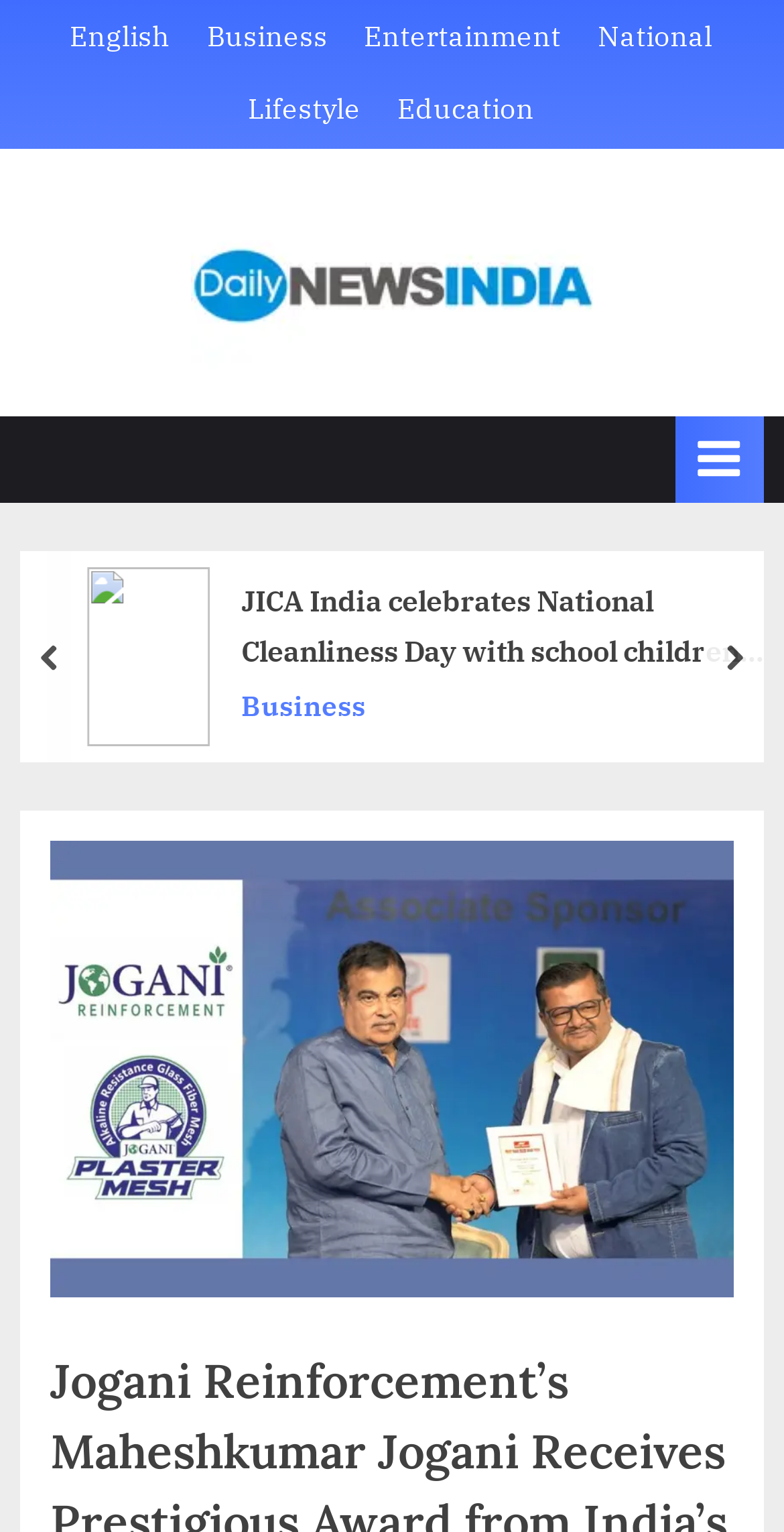How many menu items are in the top menu?
Using the information from the image, give a concise answer in one word or a short phrase.

5